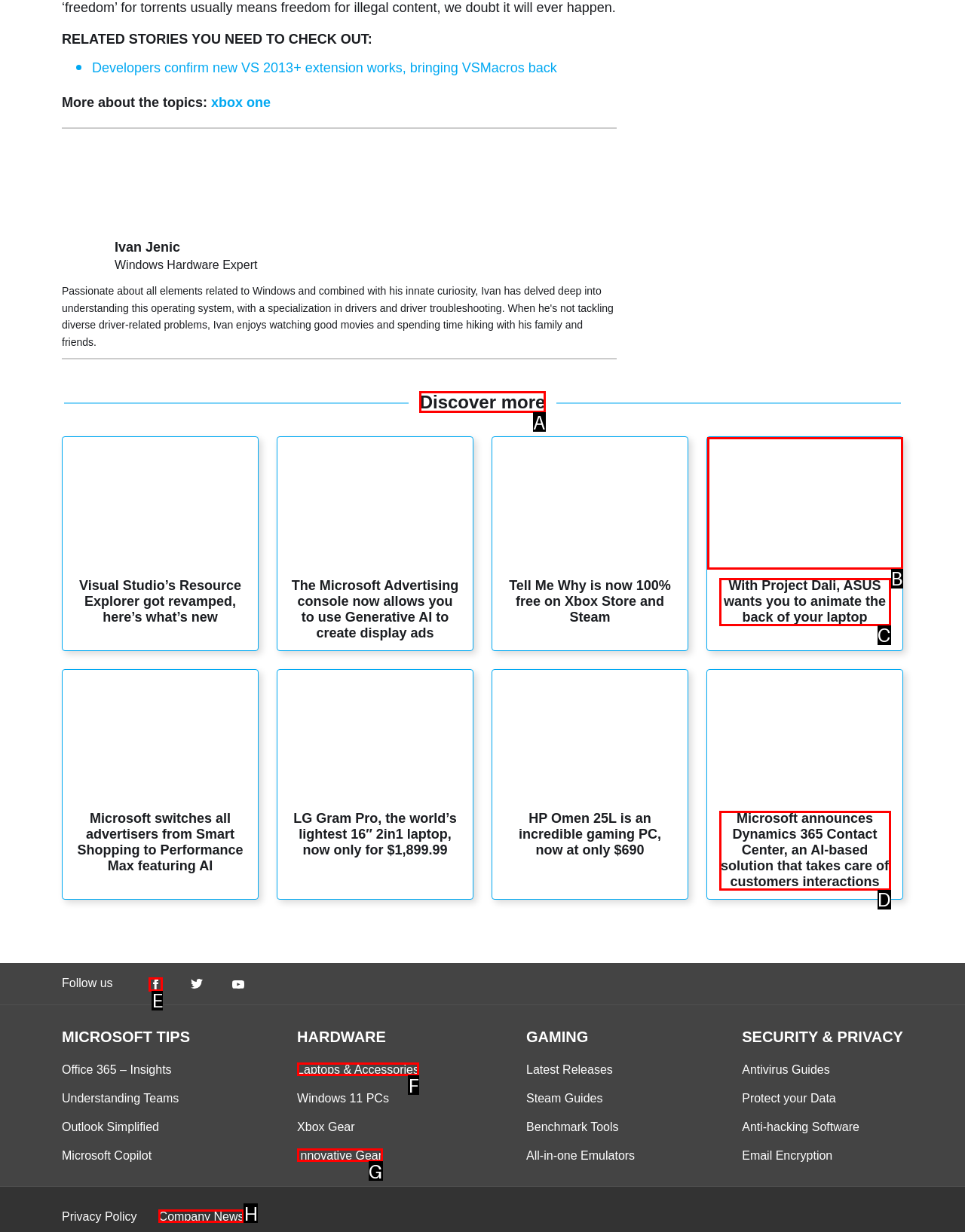Show which HTML element I need to click to perform this task: Discover more Answer with the letter of the correct choice.

A